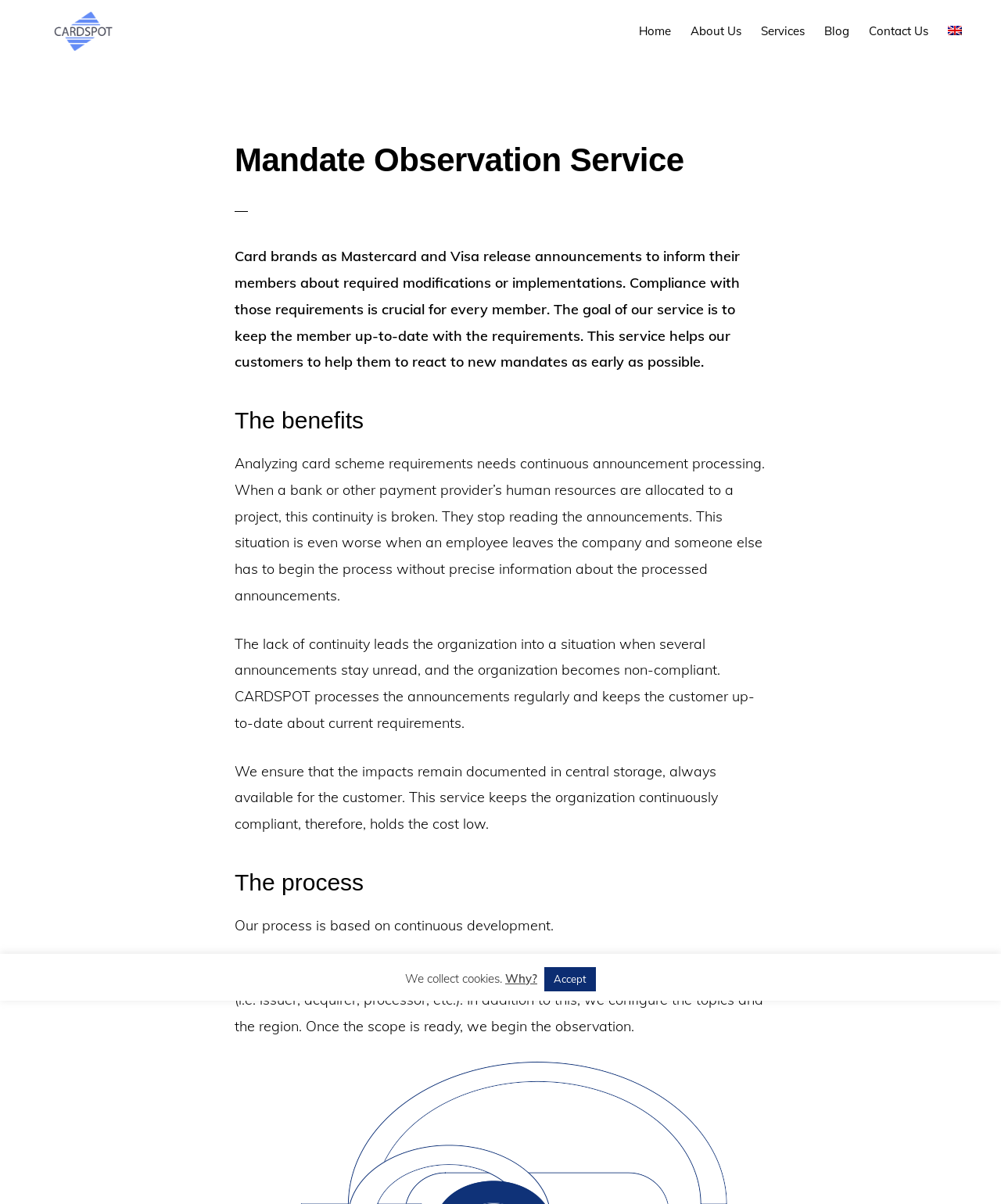Elaborate on the different components and information displayed on the webpage.

The webpage is about Cardspot's Mandate Observation Service, which helps card issuers and acquirers comply with card brand requirements. At the top left corner, there is a link to skip to primary navigation and another link to skip to main content. Next to these links, there is a logo of Cardspot, which is an image with the text "CARDSPOT" written below it.

On the top right corner, there is a main navigation menu with links to "Home", "About Us", "Services", "Blog", "Contact Us", and "English". The "English" link has a small flag icon next to it.

Below the navigation menu, there is a heading that reads "Mandate Observation Service". This is followed by a paragraph of text that explains the importance of compliance with card brand requirements and how Cardspot's service helps its customers stay up-to-date with these requirements.

The page is divided into three sections: "The benefits", "The process", and an unnamed section that explains the problem of non-compliance. Each section has a heading and one or more paragraphs of text that provide more information.

At the bottom of the page, there is a copyright notice that reads "Copyright © 2024 · Cardspot Kft." and a notification about cookie collection with a link to learn more and a button to accept.

Overall, the webpage has a simple and clean design, with a focus on providing information about Cardspot's Mandate Observation Service and its benefits.